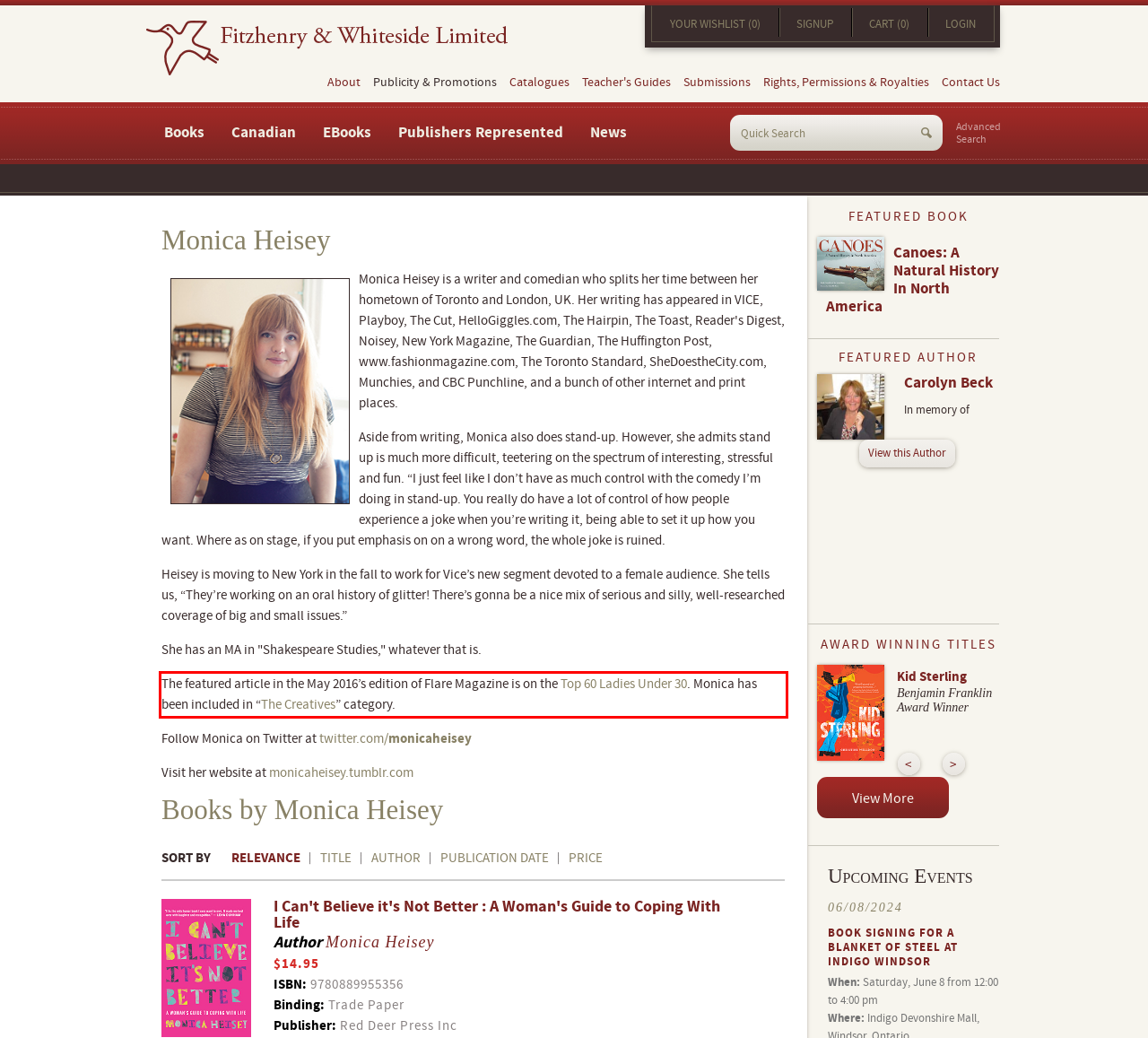Given a screenshot of a webpage, locate the red bounding box and extract the text it encloses.

The featured article in the May 2016’s edition of Flare Magazine is on the Top 60 Ladies Under 30. Monica has been included in “The Creatives” category.